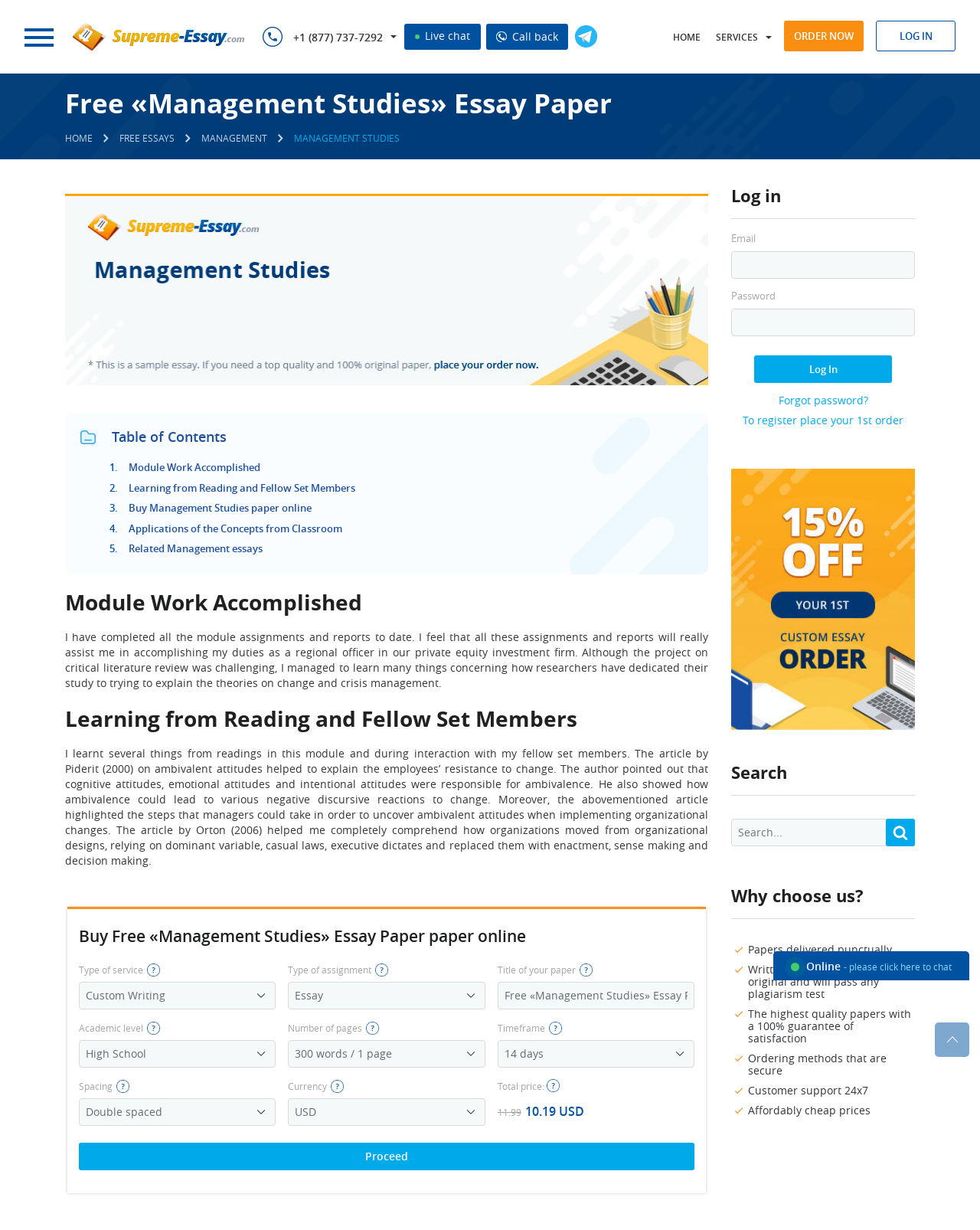Provide the bounding box coordinates of the HTML element this sentence describes: "Module Work Accomplished". The bounding box coordinates consist of four float numbers between 0 and 1, i.e., [left, top, right, bottom].

[0.131, 0.374, 0.265, 0.385]